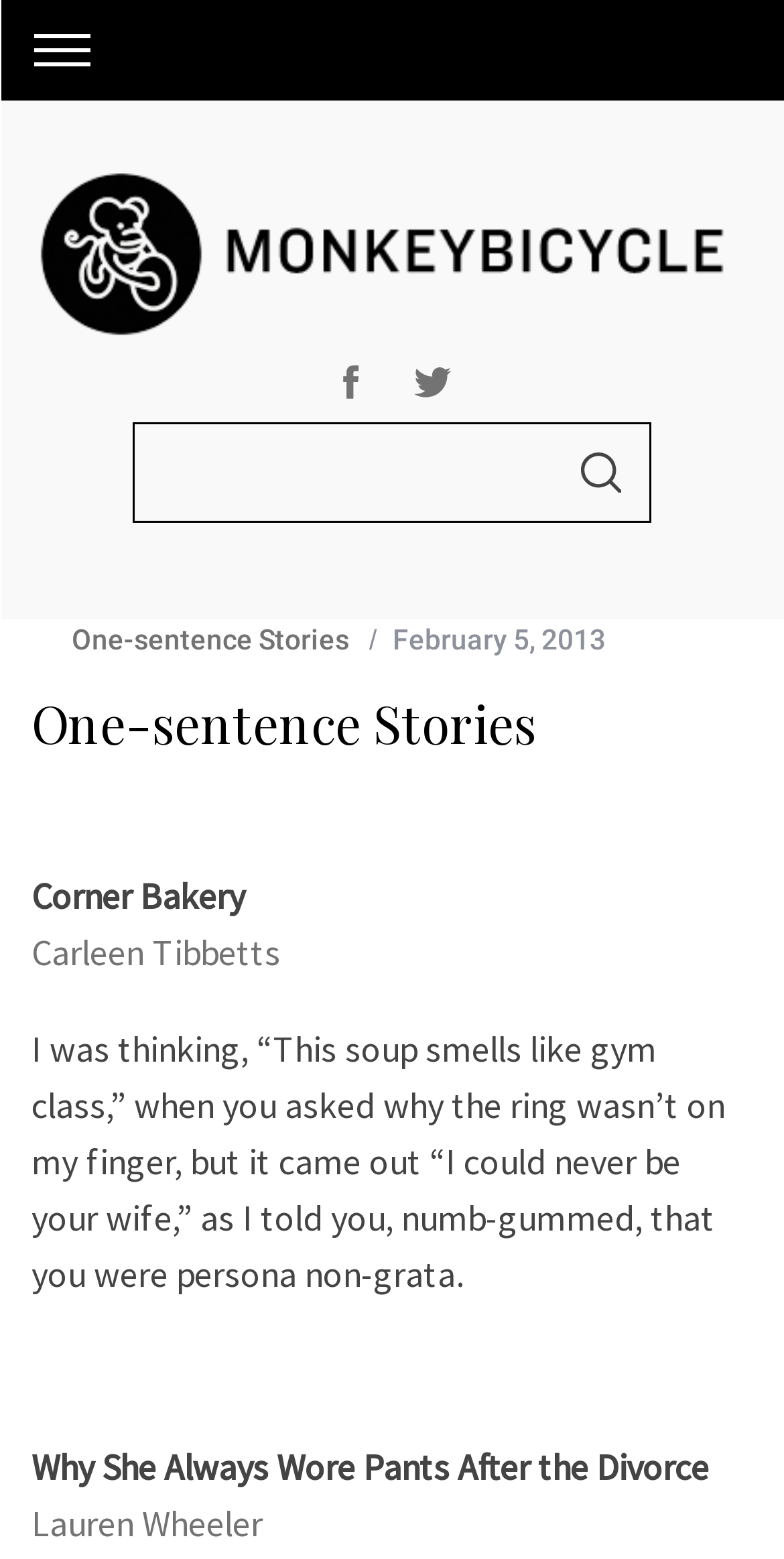How many stories are displayed on the page?
Provide an in-depth and detailed explanation in response to the question.

There are two stories displayed on the page, 'Corner Bakery' and 'Why She Always Wore Pants After the Divorce', as indicated by the StaticText elements with the respective story titles at coordinates [0.04, 0.56, 0.312, 0.59] and [0.04, 0.926, 0.904, 0.956].